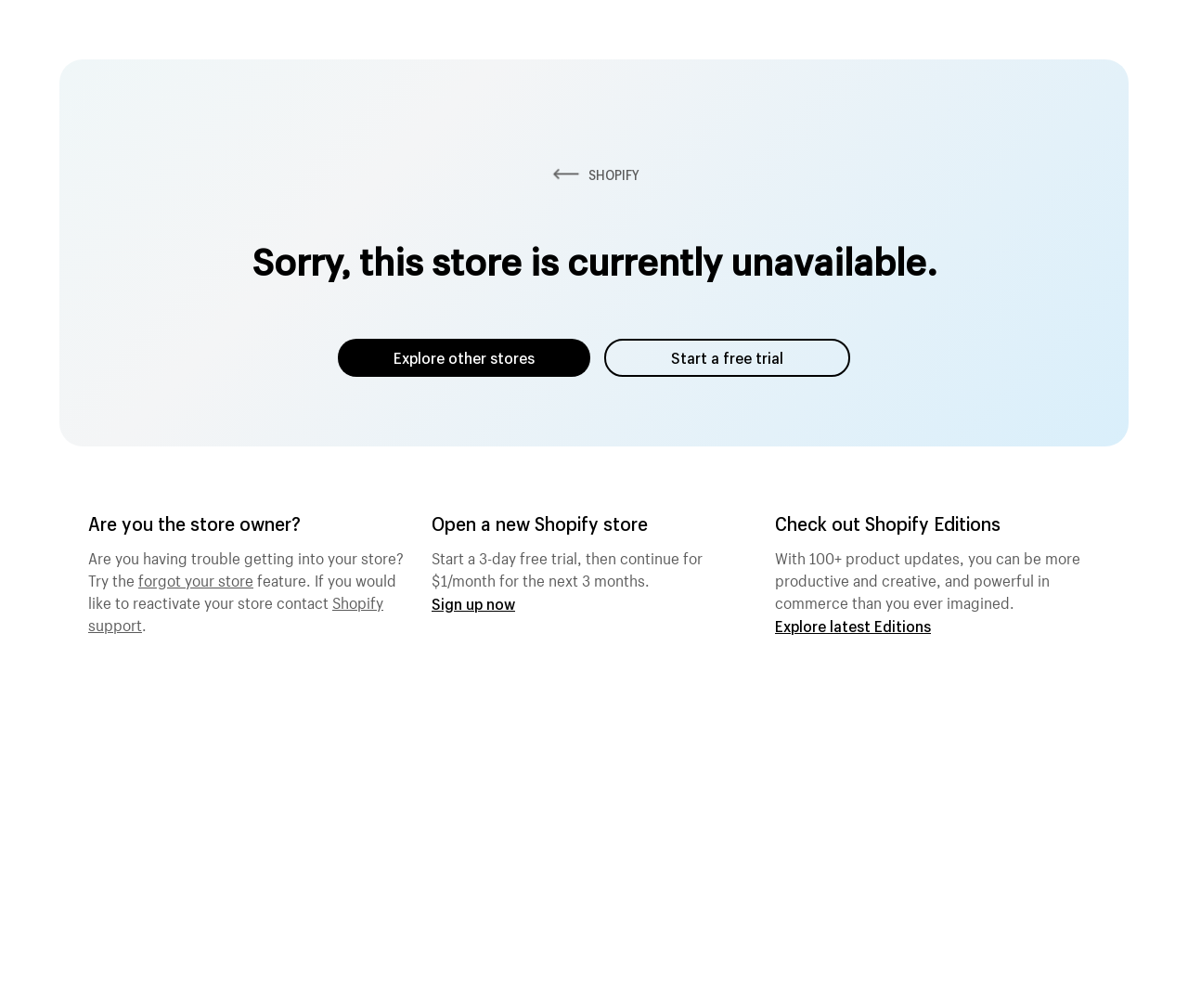What is the cost of Shopify after the 3-month trial?
Utilize the image to construct a detailed and well-explained answer.

I found this information by reading the static text element which mentions that after the 3-day free trial, the user can continue for $1/month for the next 3 months.